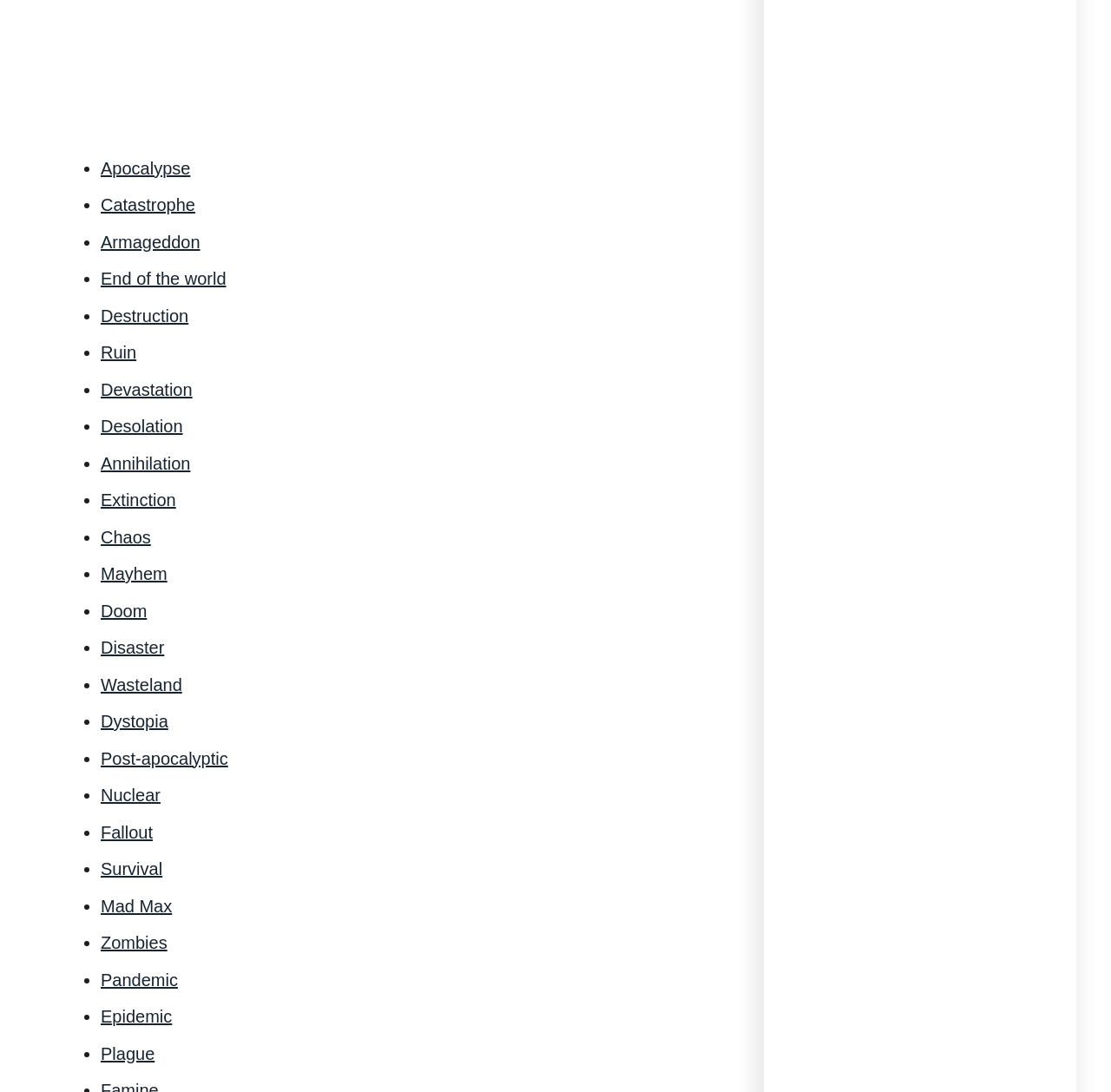What is the theme of the list?
Could you answer the question in a detailed manner, providing as much information as possible?

The theme of the list appears to be catastrophic events because the list items include words such as 'Apocalypse', 'Catastrophe', 'Armageddon', 'End of the world', and 'Destruction', which are all related to catastrophic events.